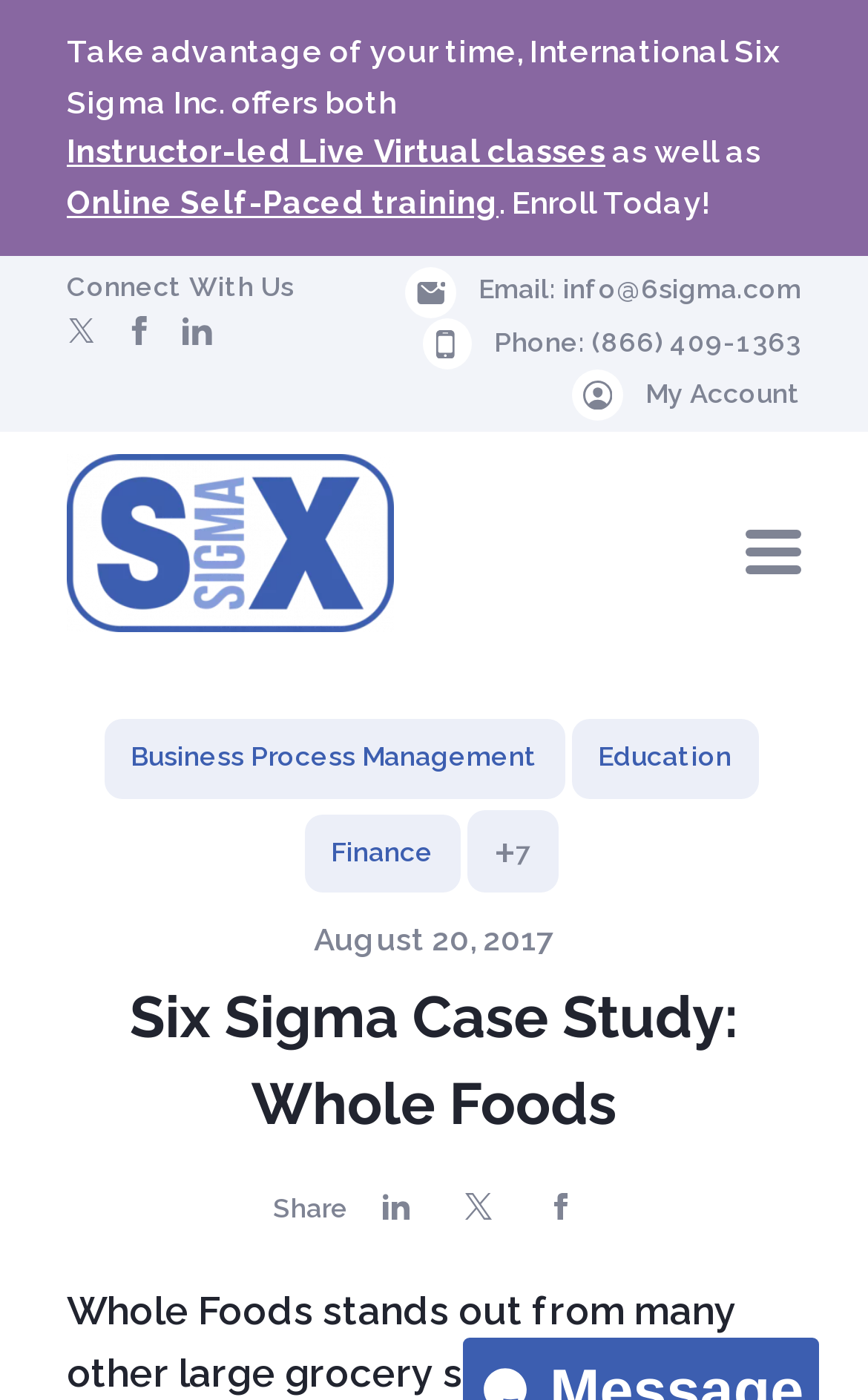Find and generate the main title of the webpage.

Six Sigma Case Study: Whole Foods